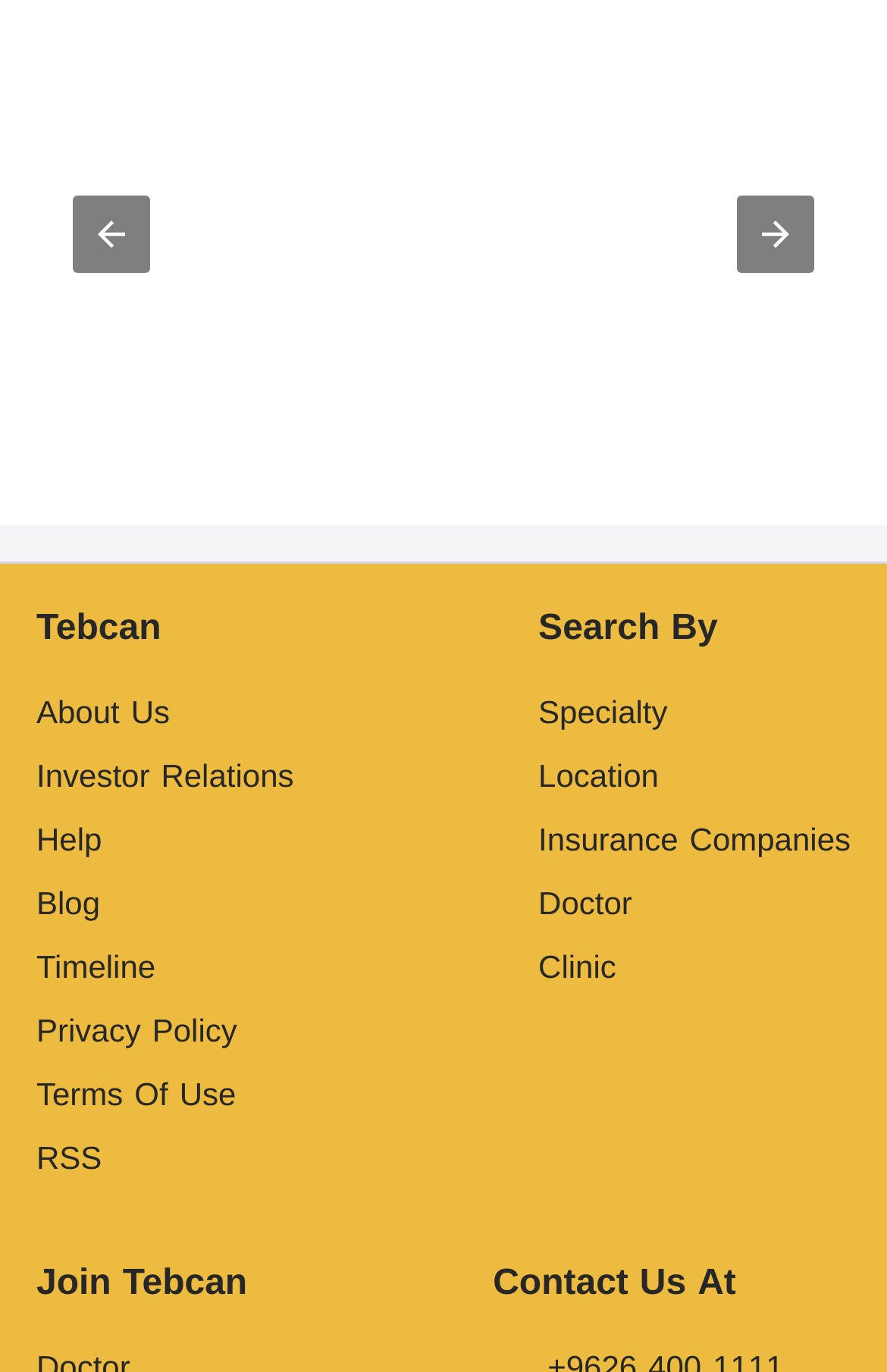What is the contact information?
Please give a detailed and elaborate answer to the question.

The contact information can be found in the static text element at the bottom of the webpage, which reads 'Contact Us At'. This element likely precedes the actual contact information, such as an email address or phone number.